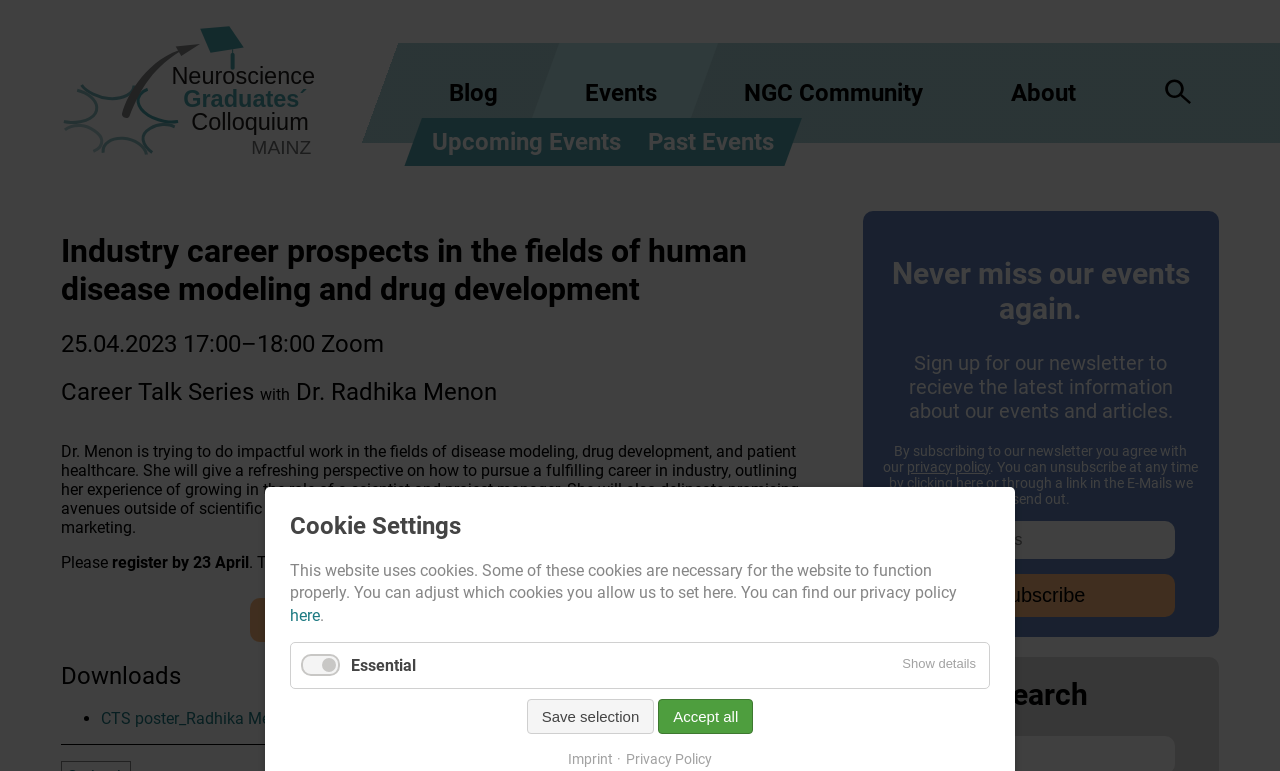Please find the bounding box coordinates of the element that you should click to achieve the following instruction: "Click the 'Logo' link". The coordinates should be presented as four float numbers between 0 and 1: [left, top, right, bottom].

[0.048, 0.216, 0.248, 0.24]